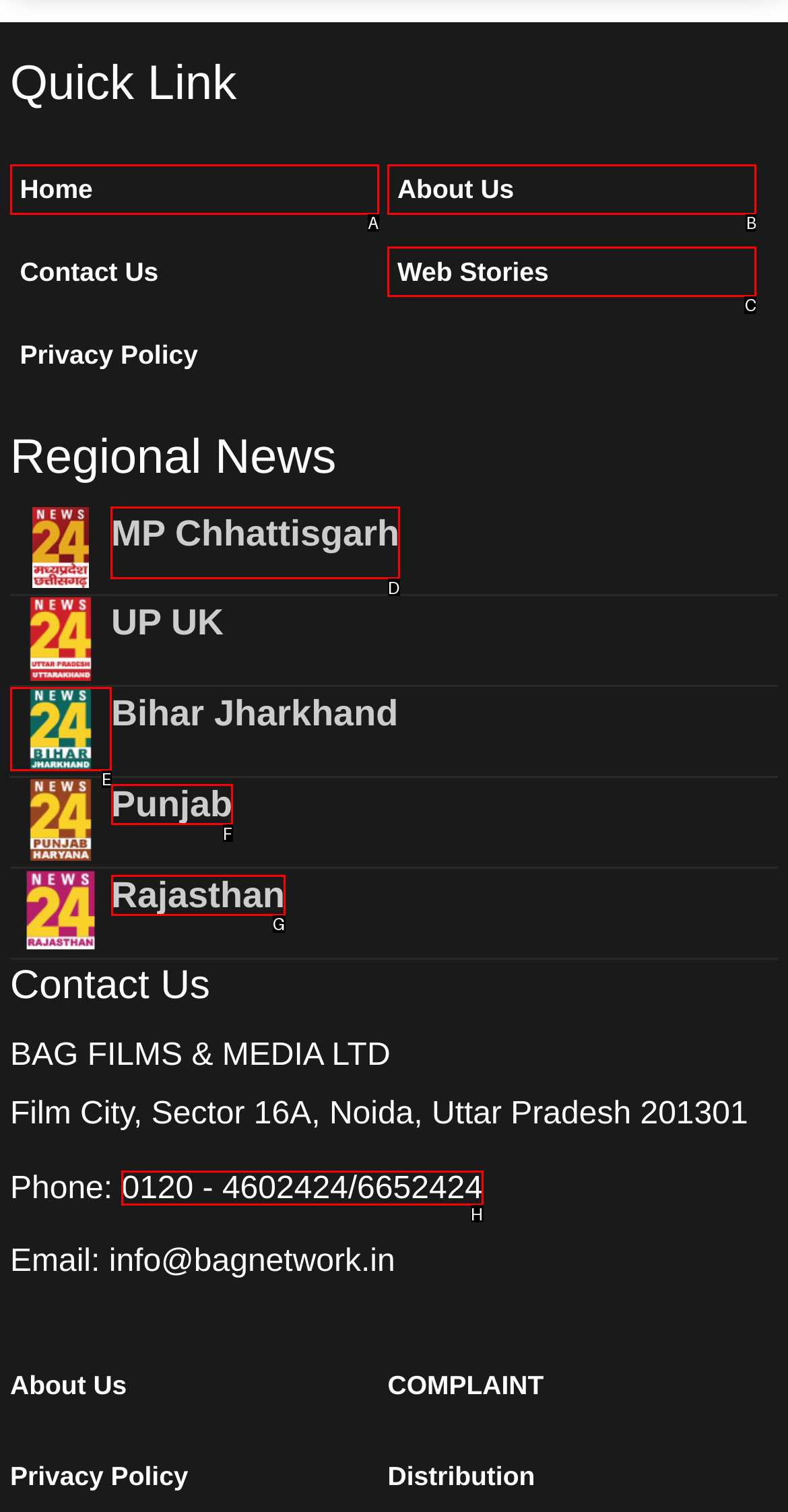Which letter corresponds to the correct option to complete the task: Read news from MP Chhattisgarh?
Answer with the letter of the chosen UI element.

D